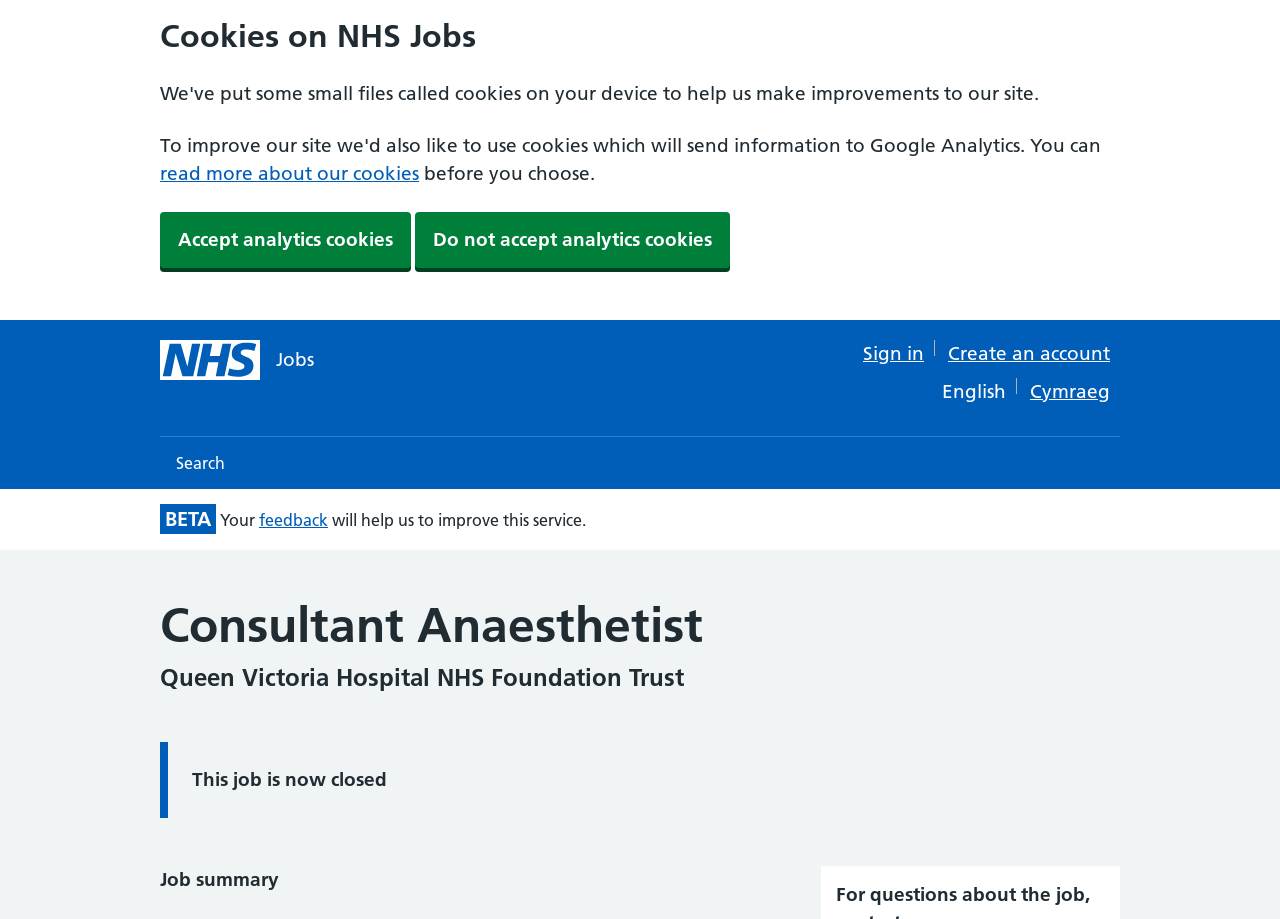Answer the question briefly using a single word or phrase: 
What is the language currently selected?

English